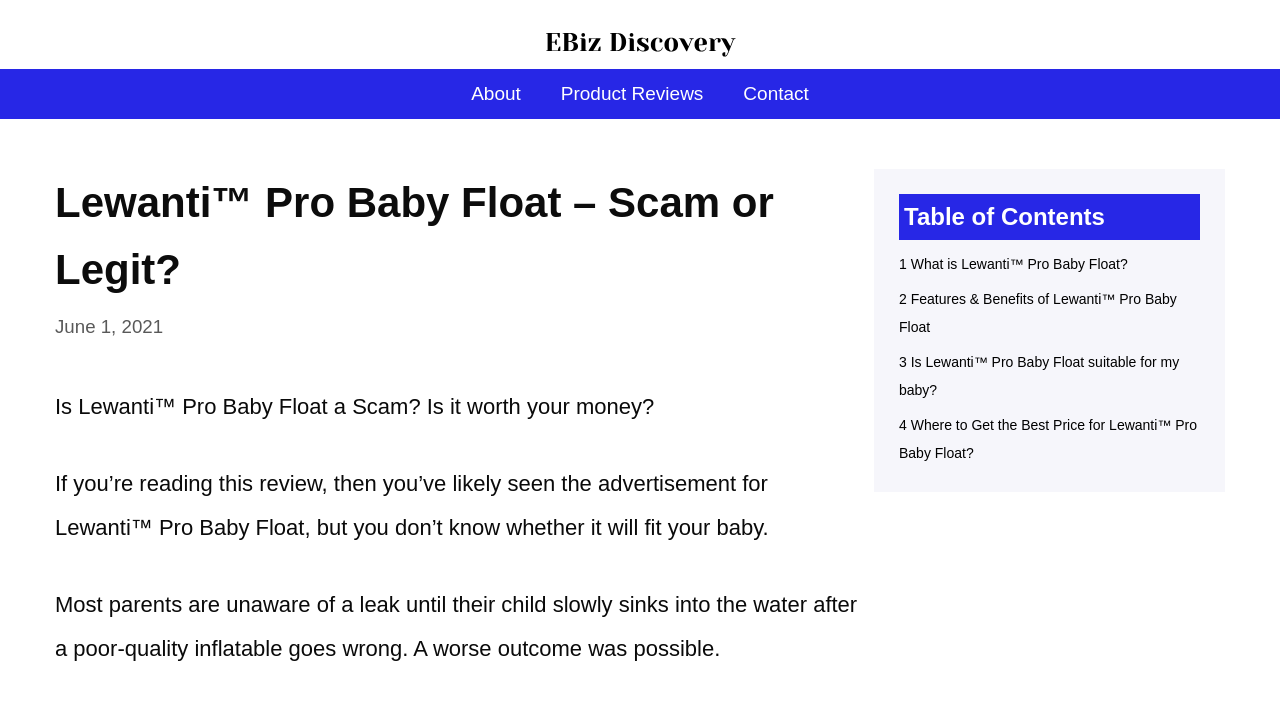What is the concern mentioned in the second paragraph?
Use the image to answer the question with a single word or phrase.

Leak in the inflatable